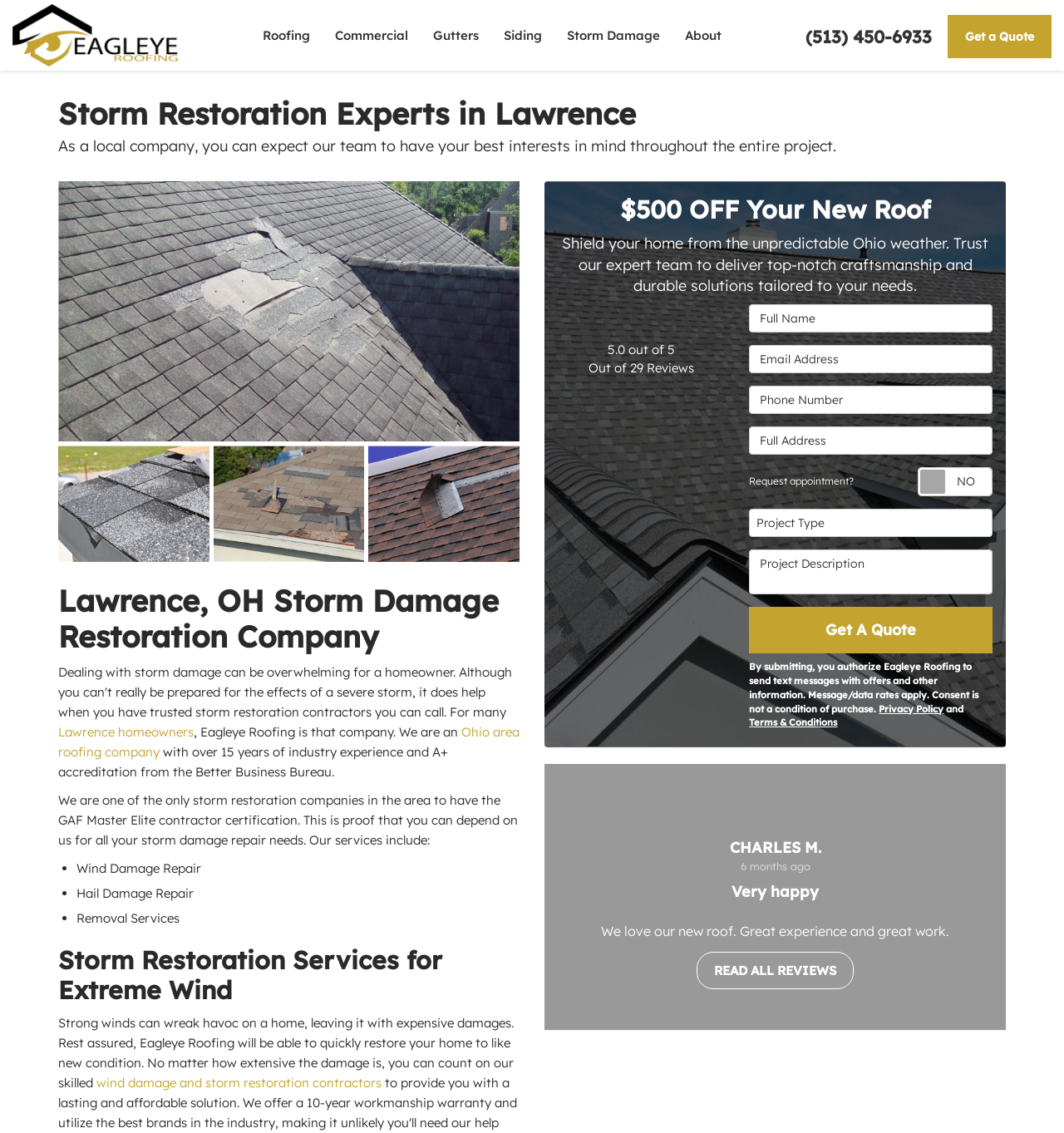Carefully observe the image and respond to the question with a detailed answer:
What is the phone number of Eagleye Roofing?

The phone number of Eagleye Roofing can be found at the top right corner of the webpage, which is (513) 450-6933.